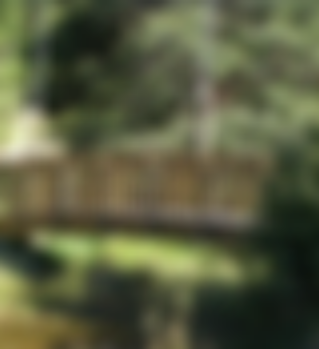Generate an in-depth description of the visual content.

The image features a picturesque wooden bridge nestled among lush greenery, likely set in a serene natural environment. This charming scene evokes a sense of tranquility and connection with nature, making it an inviting spot for visitors looking to explore the great outdoors. The bridge's rustic design seamlessly blends with the surrounding landscape, enhancing the peaceful ambiance of the location, which is presumably part of the Tangiaro Lodge's offerings, known for its stylish bush chalets and outdoor amenities.